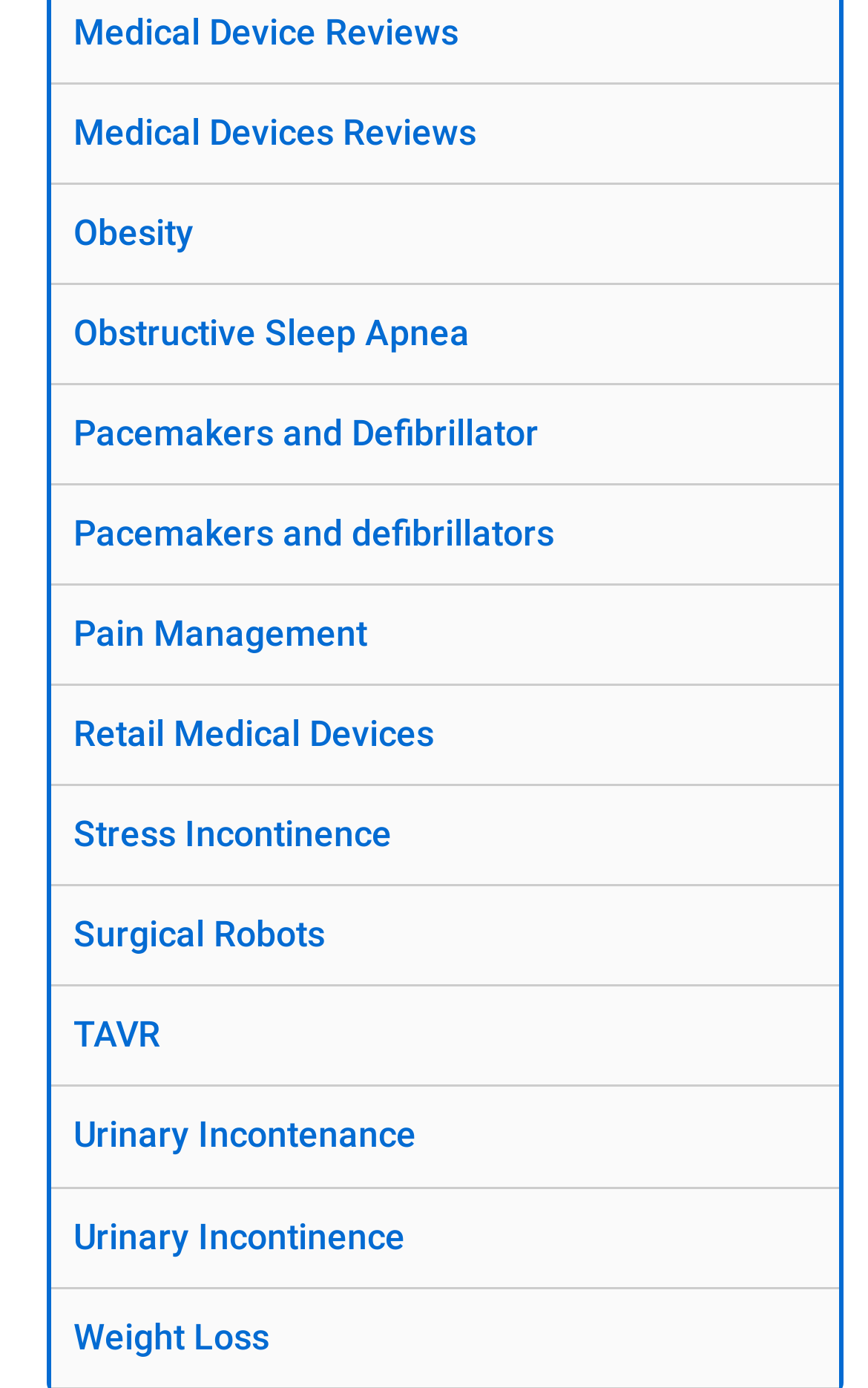Determine the bounding box coordinates for the area you should click to complete the following instruction: "Explore Pacemakers and Defibrillators".

[0.085, 0.369, 0.638, 0.4]